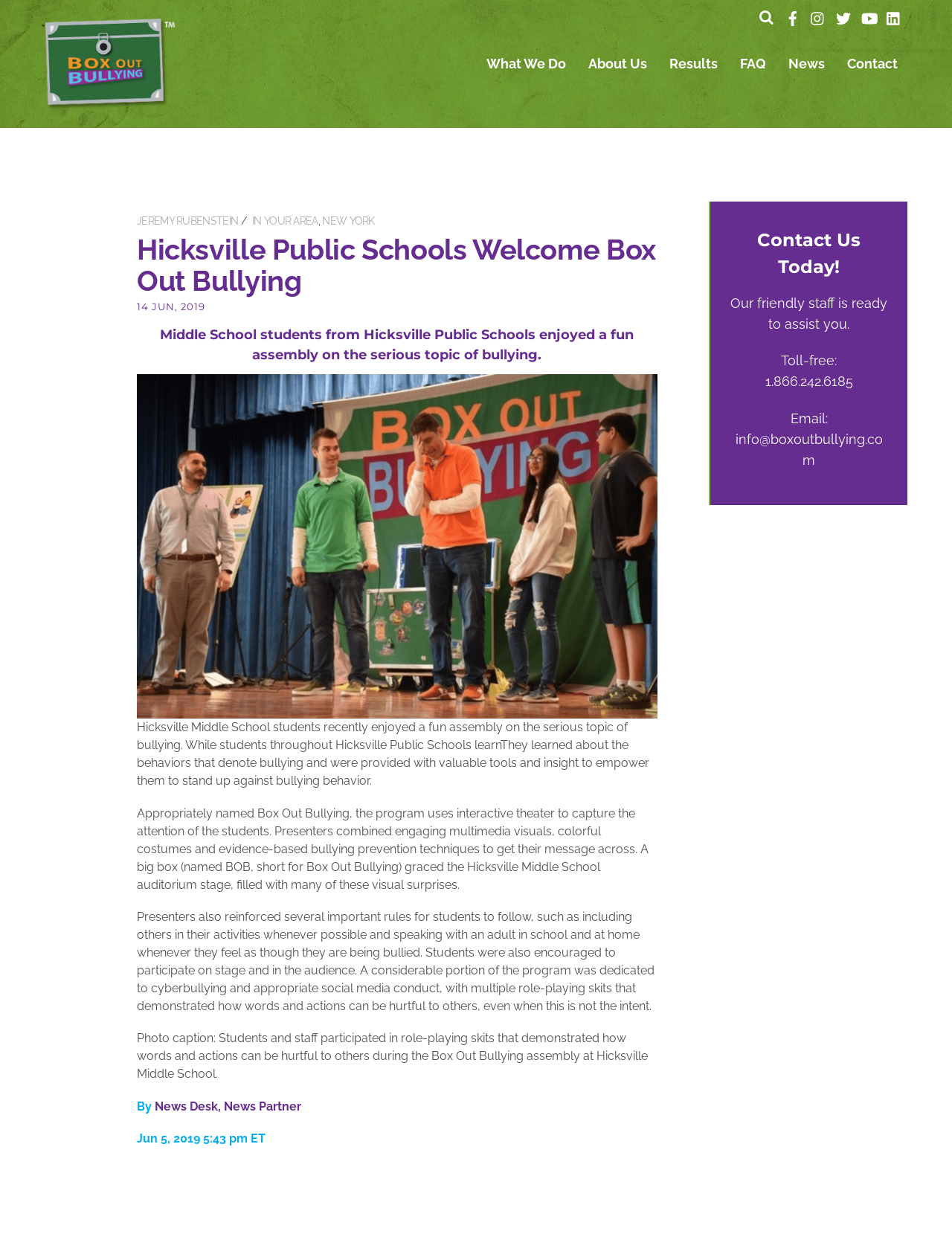Given the webpage screenshot and the description, determine the bounding box coordinates (top-left x, top-left y, bottom-right x, bottom-right y) that define the location of the UI element matching this description: News Desk, News Partner

[0.162, 0.889, 0.316, 0.9]